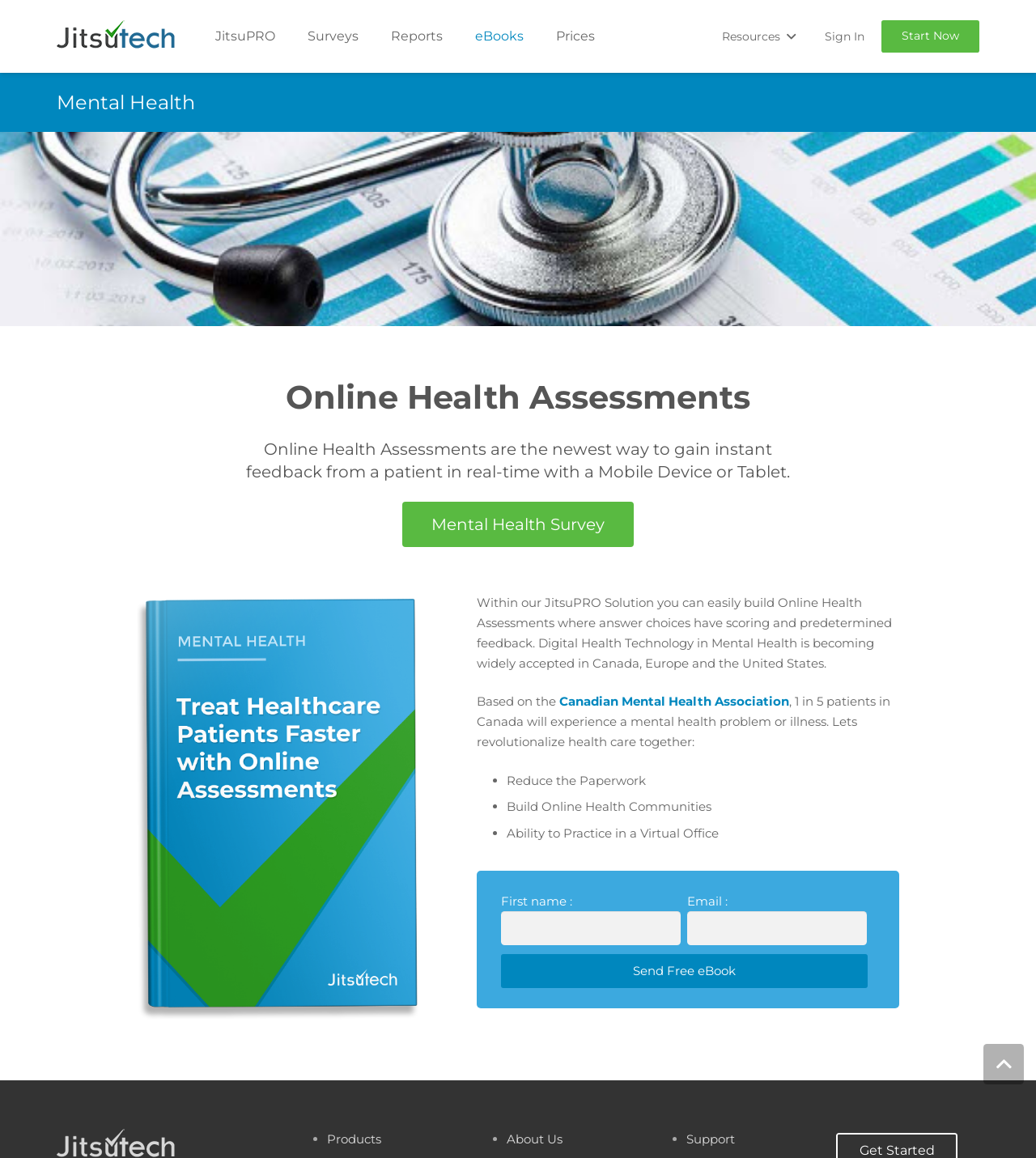Determine the bounding box coordinates of the target area to click to execute the following instruction: "Click on the 'JitsuPRO' link."

[0.192, 0.0, 0.281, 0.063]